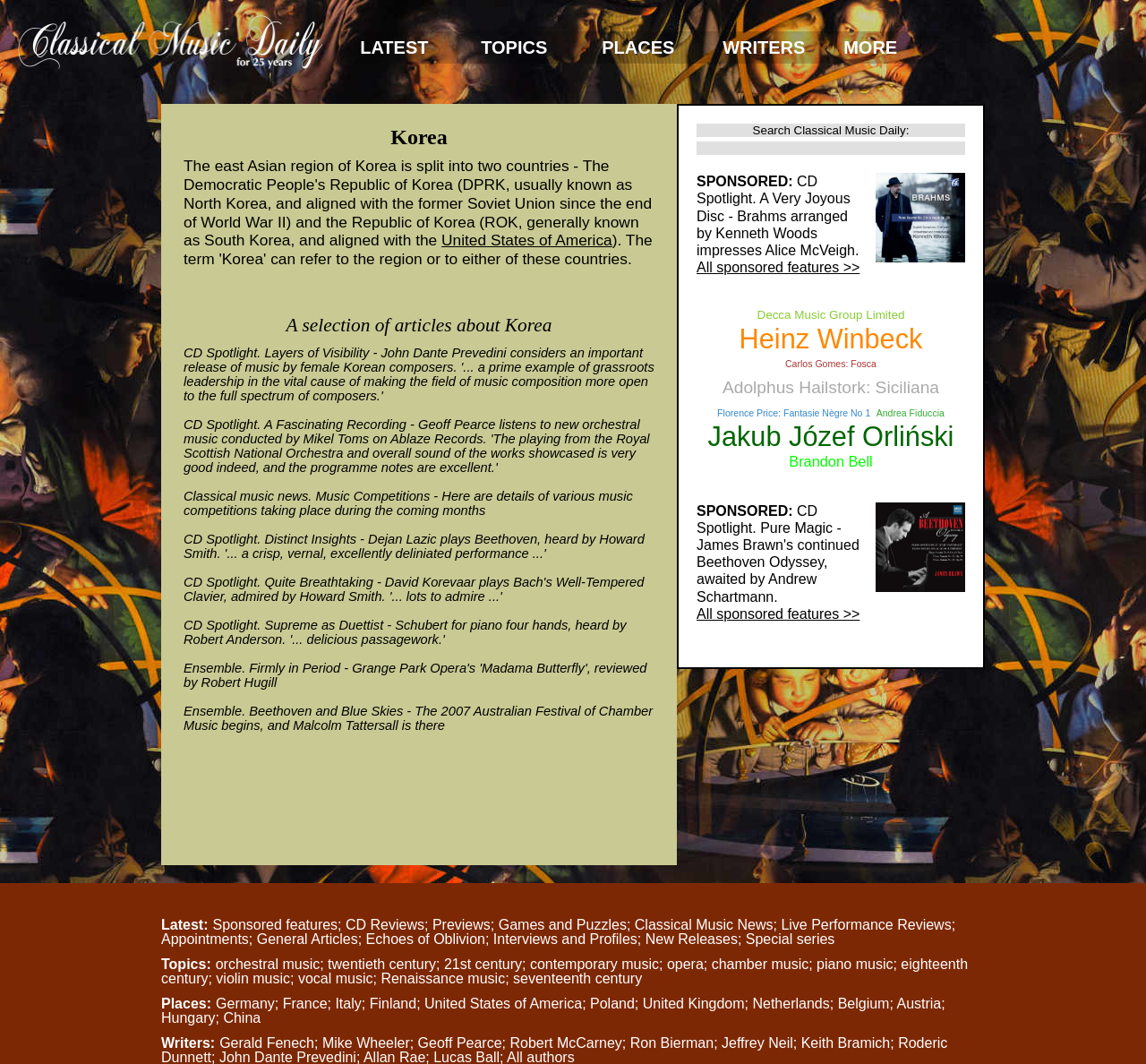What is the name of the composer mentioned in the article with the image of James Brawn?
Answer the question using a single word or phrase, according to the image.

Beethoven